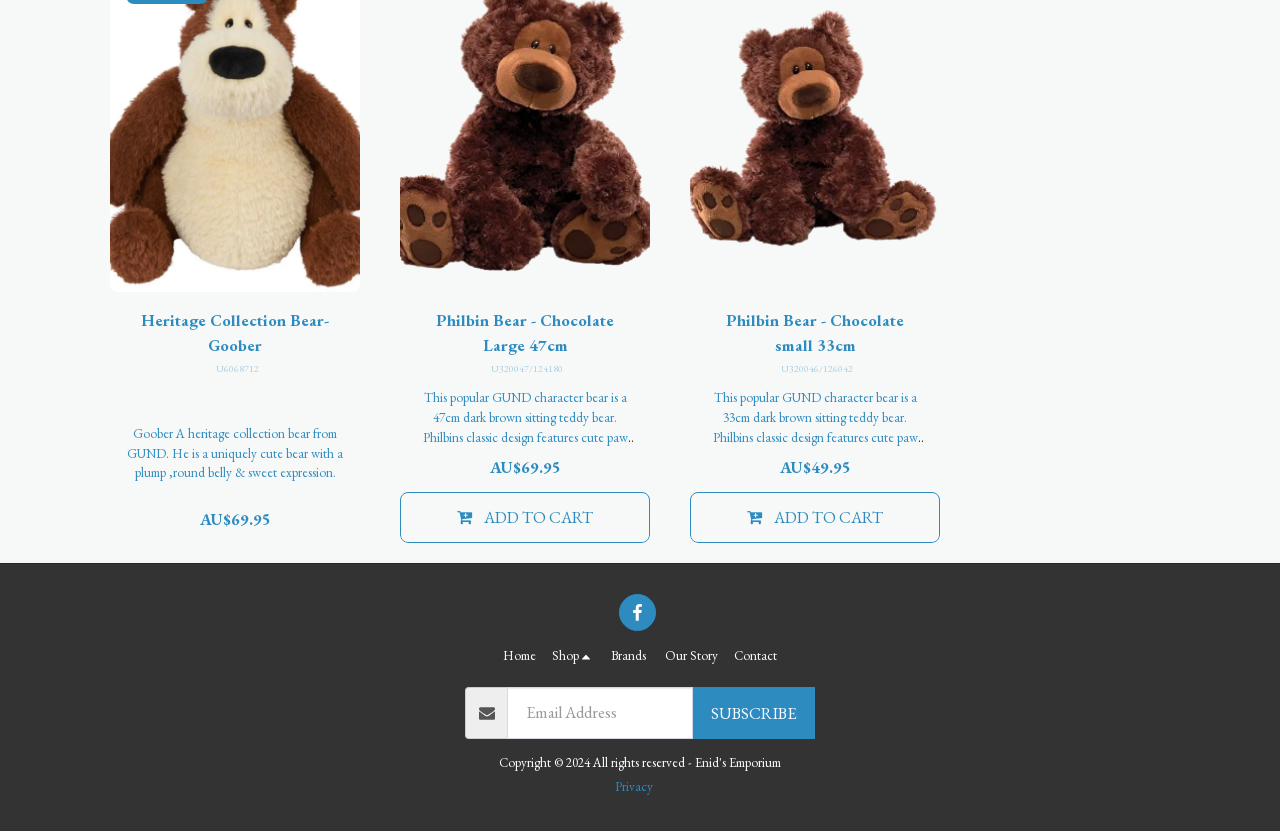What is the purpose of the textbox at the bottom of the page?
Refer to the image and give a detailed answer to the question.

I saw a textbox at the bottom of the page with a label 'Email Address' and a 'SUBSCRIBE' button next to it, so I infer that the purpose of this textbox is to enter an email address to subscribe to something, likely a newsletter.